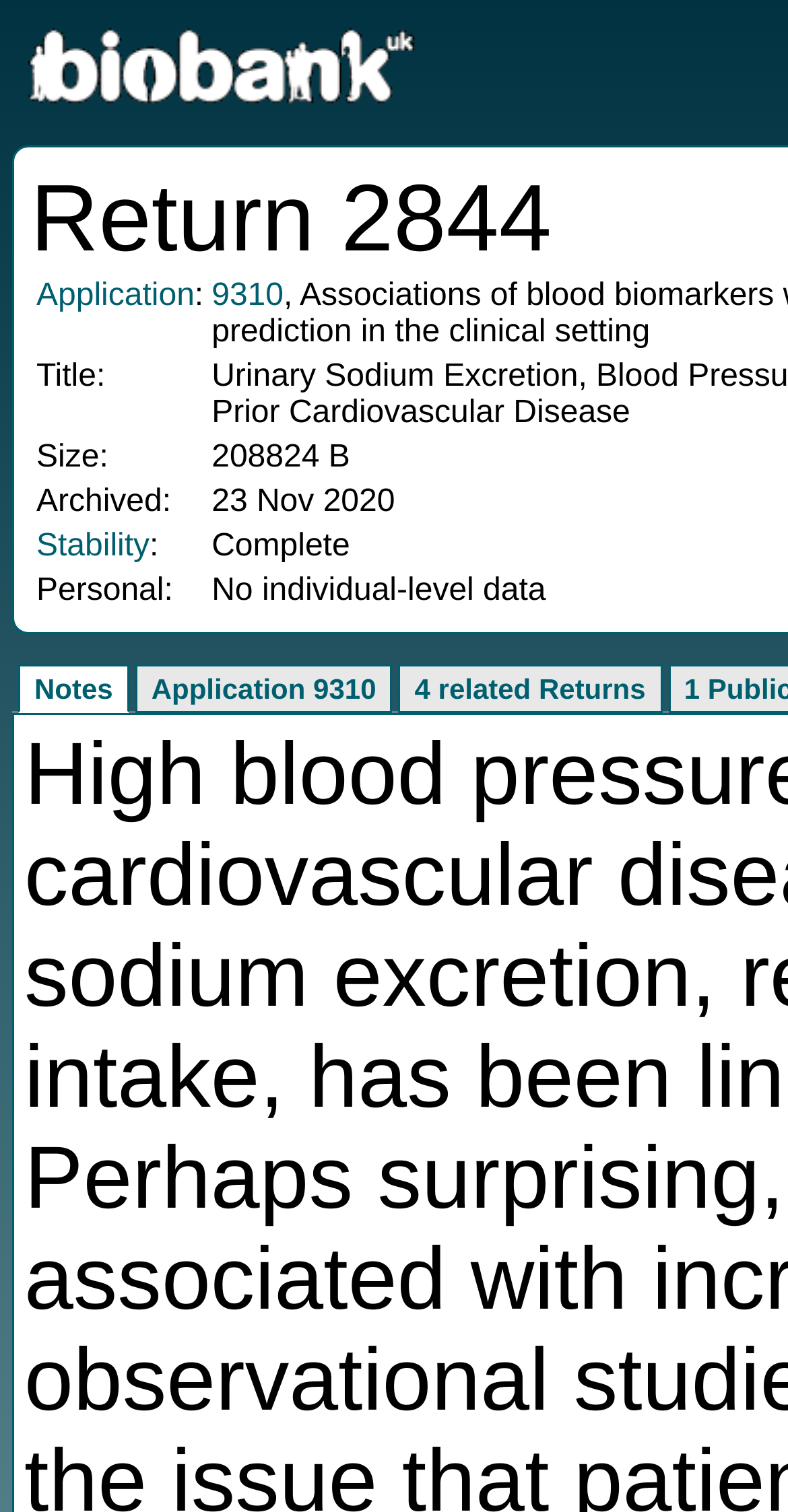What is the size of the project?
Refer to the image and give a detailed response to the question.

The webpage has a 'Size:' label in the grid cell, but it does not provide a value or measurement indicating the size of the project.